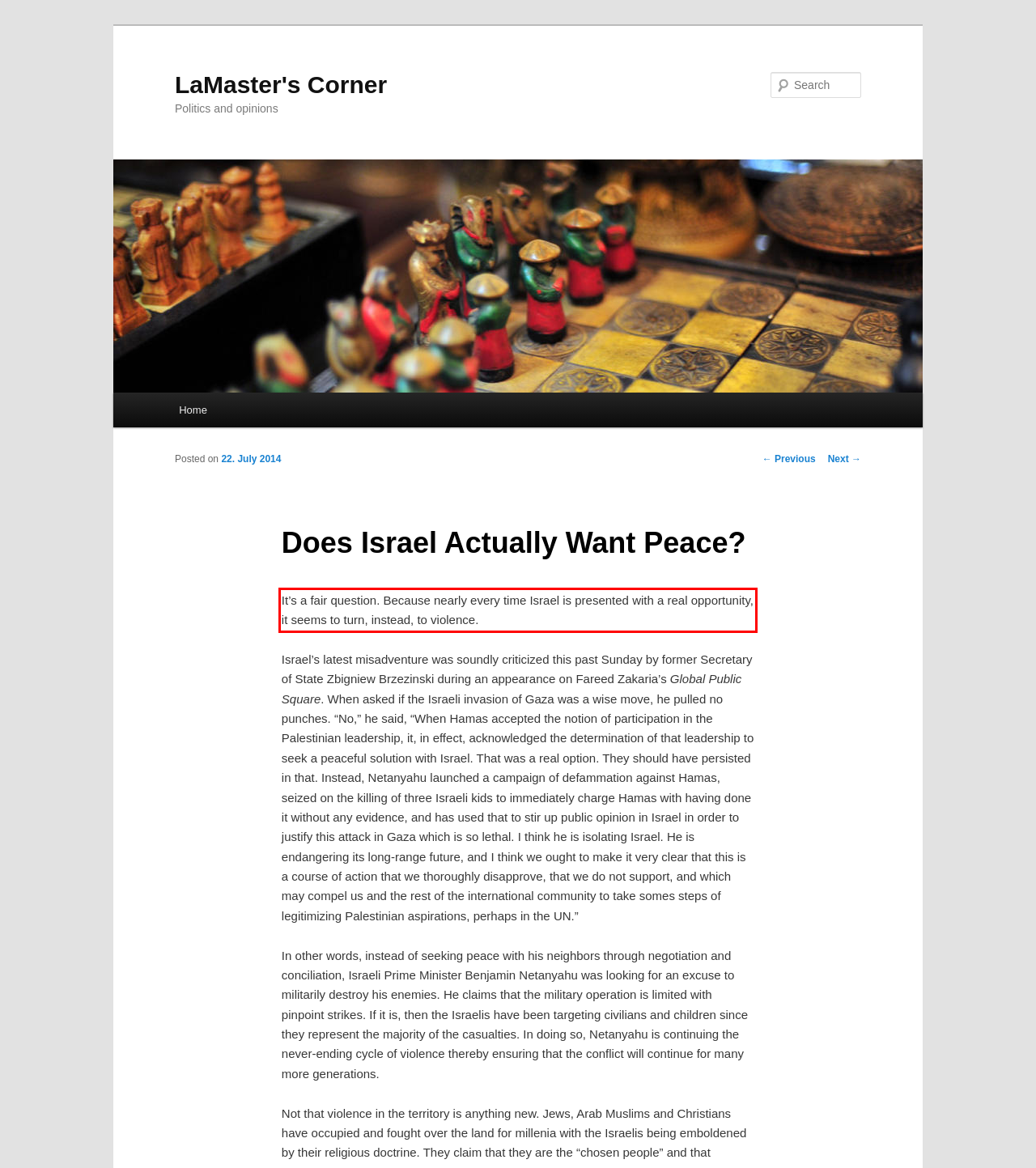You are given a webpage screenshot with a red bounding box around a UI element. Extract and generate the text inside this red bounding box.

It’s a fair question. Because nearly every time Israel is presented with a real opportunity, it seems to turn, instead, to violence.